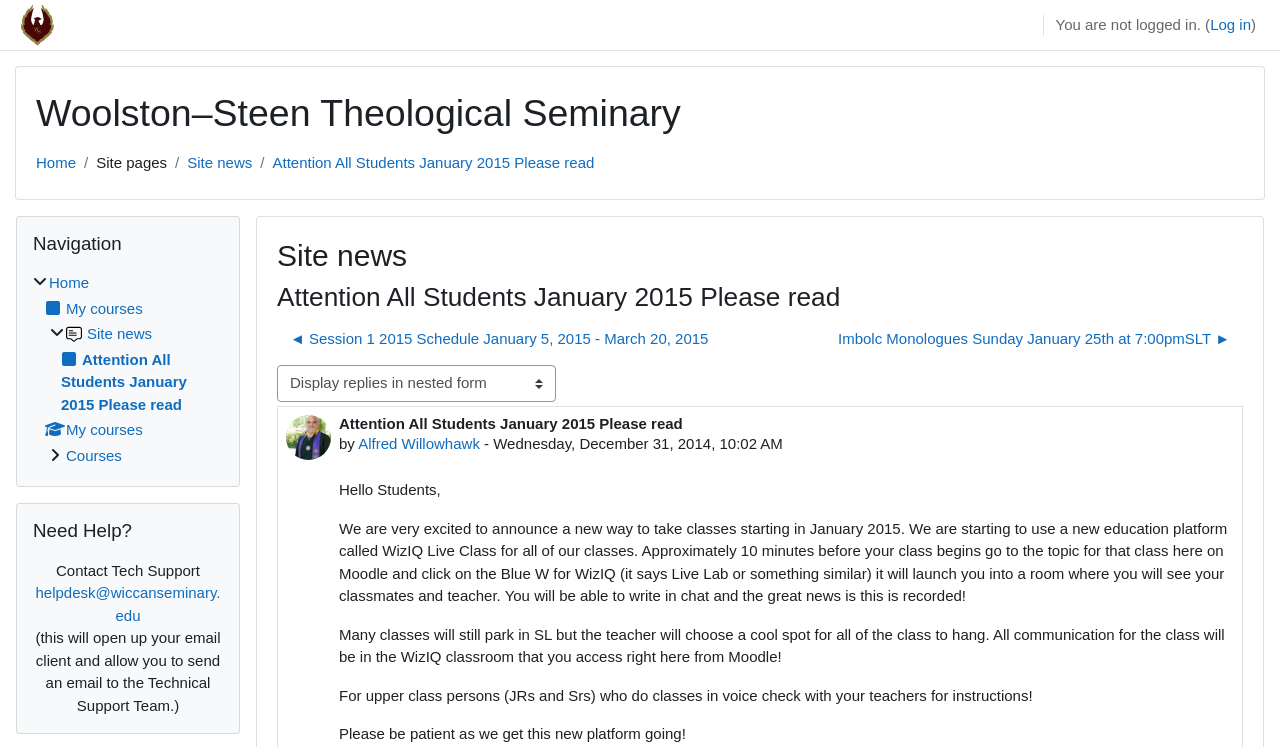Point out the bounding box coordinates of the section to click in order to follow this instruction: "Read Attention All Students January 2015 Please read".

[0.213, 0.206, 0.464, 0.229]